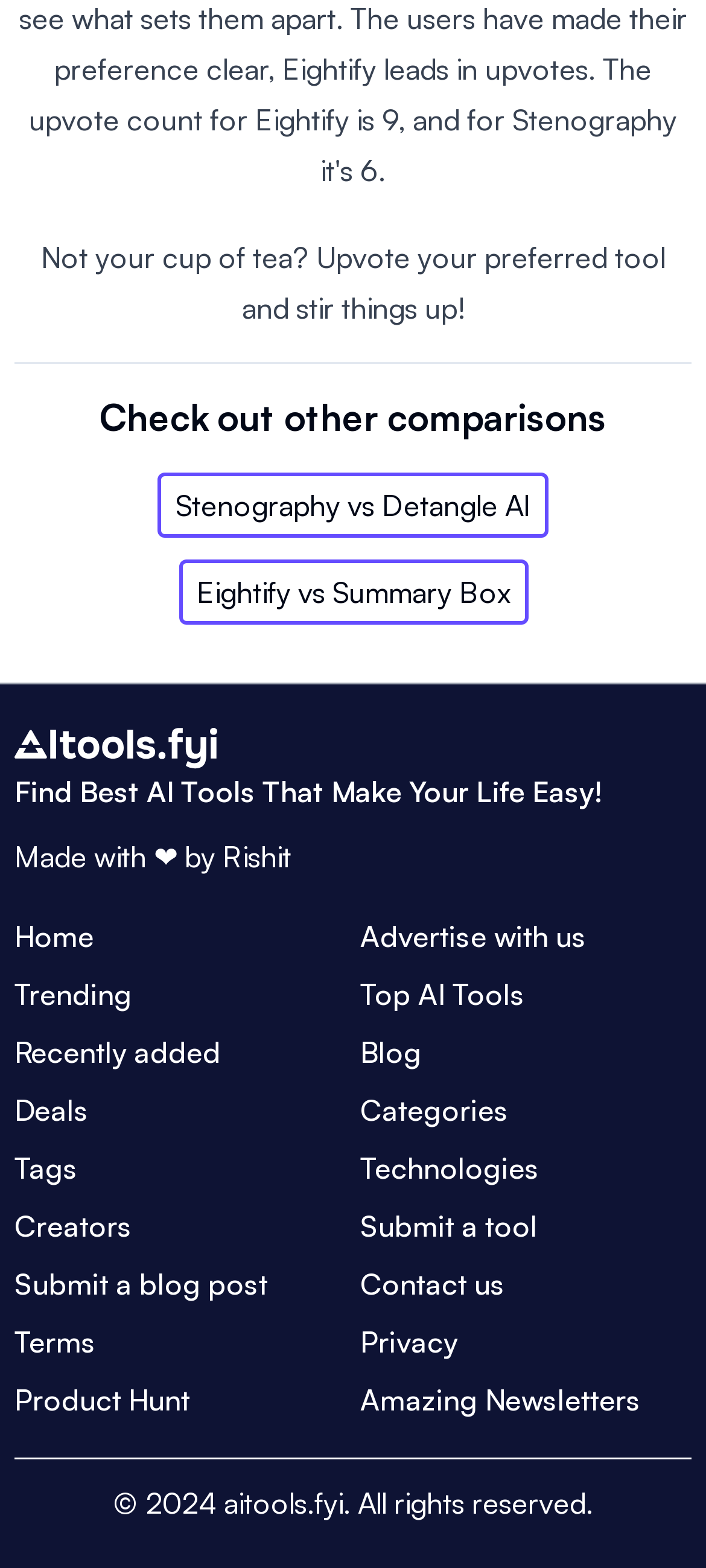What is the purpose of this website?
Answer with a single word or phrase by referring to the visual content.

Find best AI tools